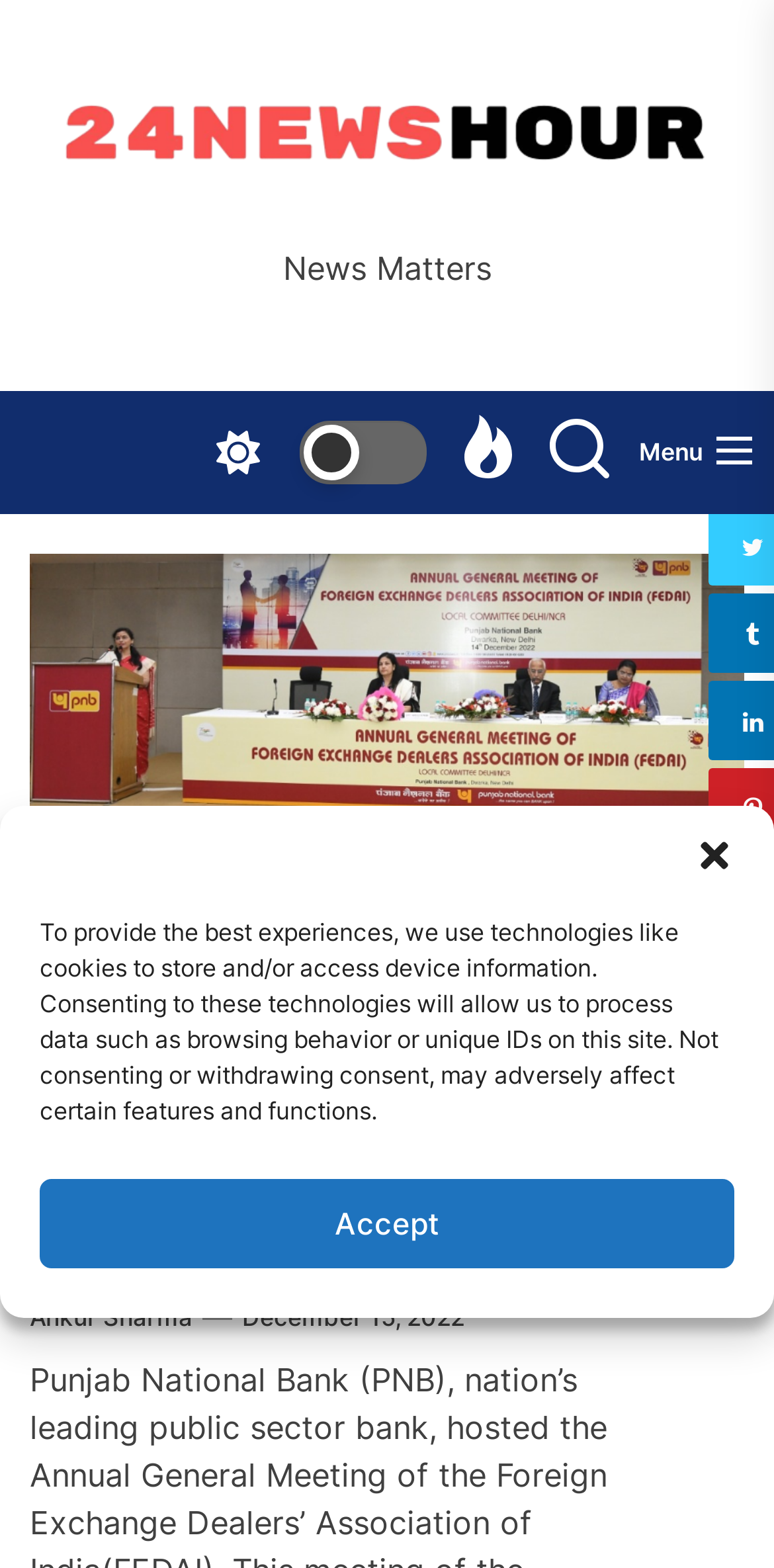Pinpoint the bounding box coordinates of the element you need to click to execute the following instruction: "Check the article by Ankur Sharma". The bounding box should be represented by four float numbers between 0 and 1, in the format [left, top, right, bottom].

[0.038, 0.831, 0.249, 0.85]